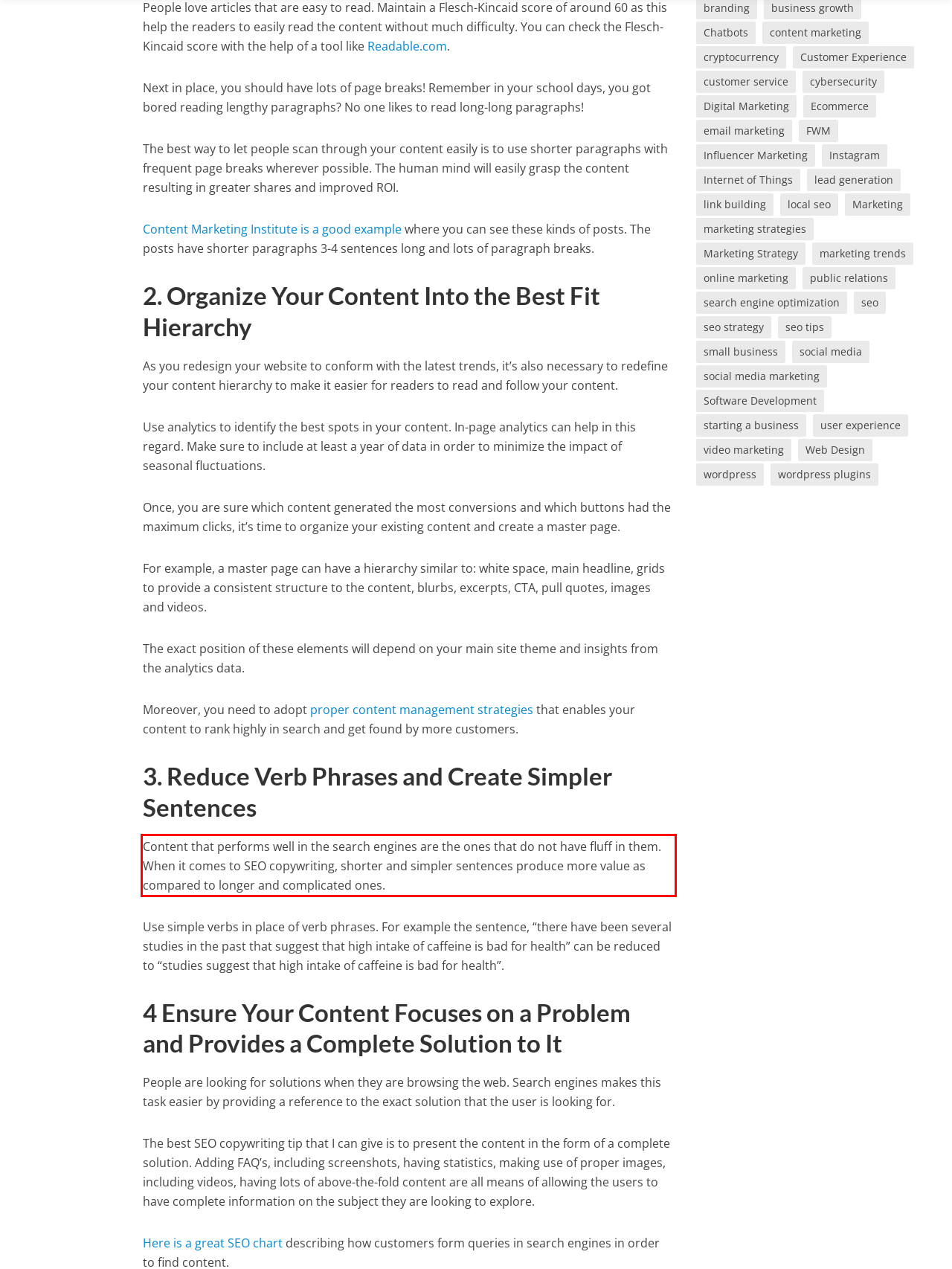Please look at the webpage screenshot and extract the text enclosed by the red bounding box.

Content that performs well in the search engines are the ones that do not have fluff in them. When it comes to SEO copywriting, shorter and simpler sentences produce more value as compared to longer and complicated ones.